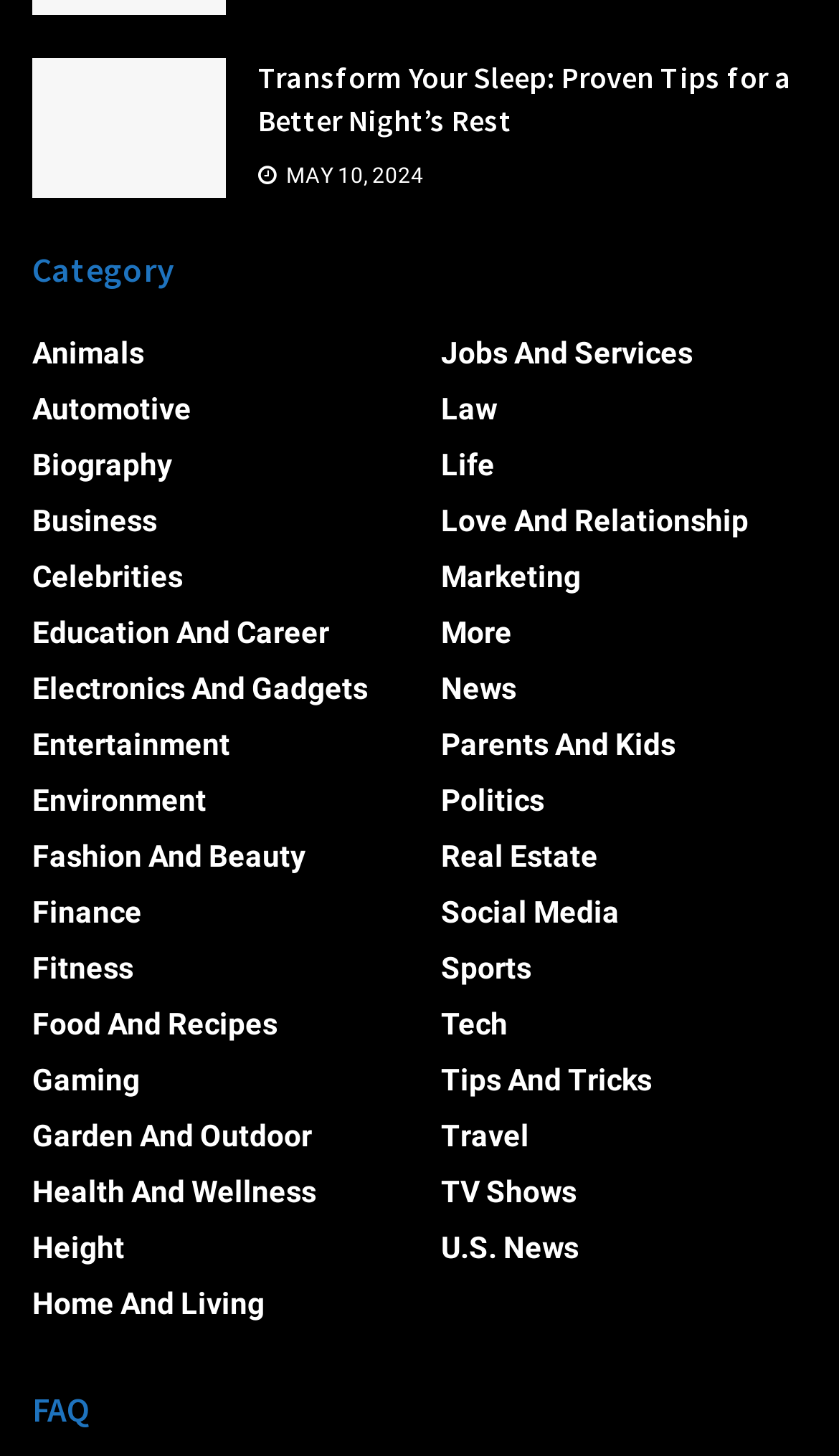What is the last category listed? Examine the screenshot and reply using just one word or a brief phrase.

U.S. News